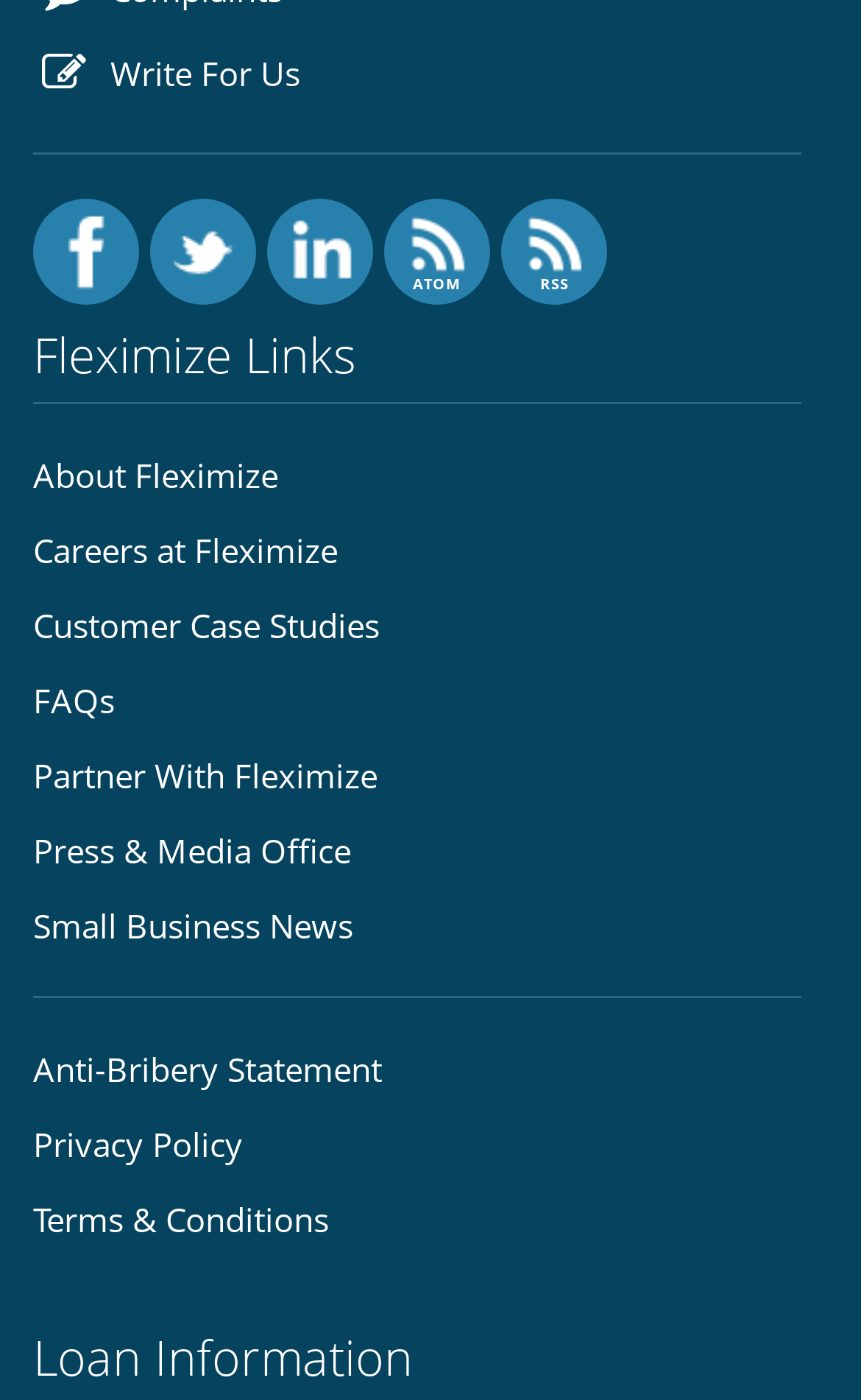Identify the bounding box coordinates for the element you need to click to achieve the following task: "Read about Fleximize". The coordinates must be four float values ranging from 0 to 1, formatted as [left, top, right, bottom].

[0.038, 0.324, 0.323, 0.36]